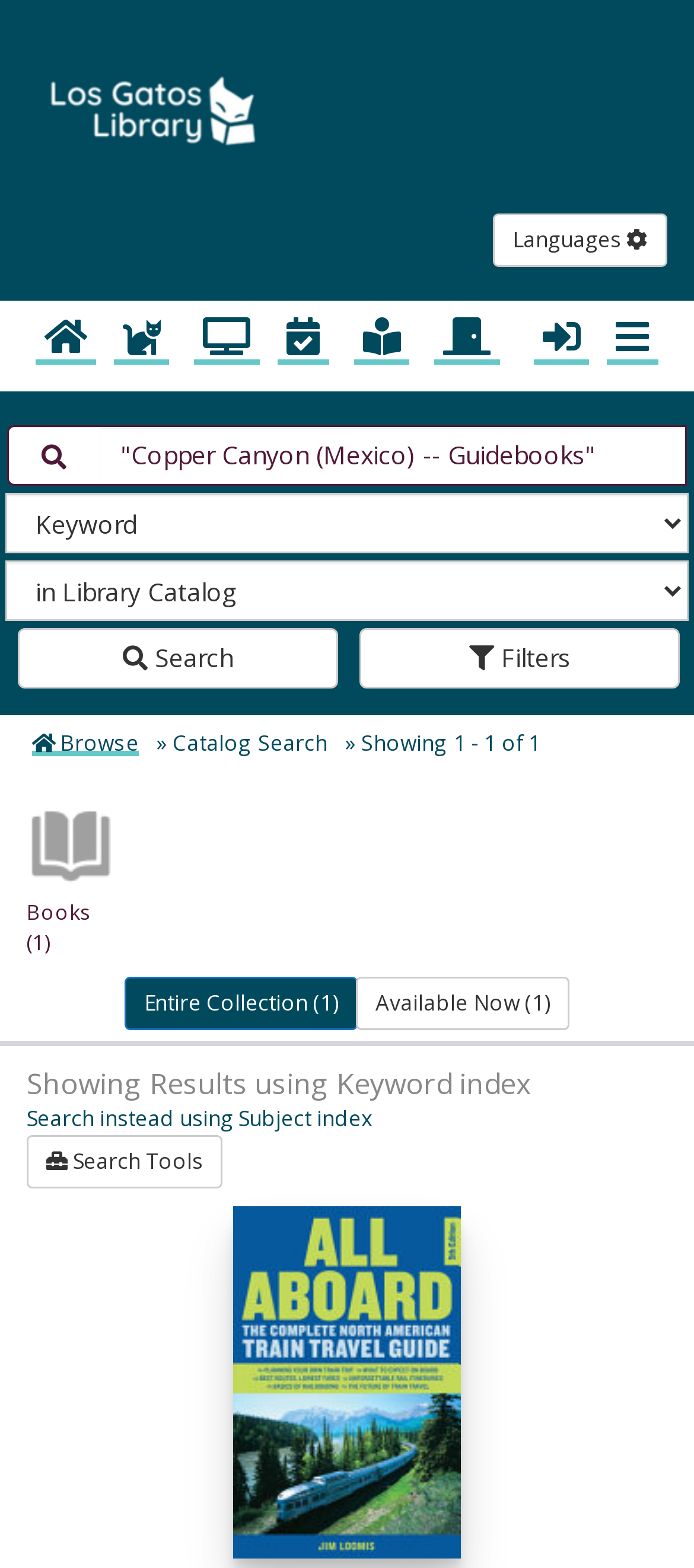Generate a thorough caption that explains the contents of the webpage.

The webpage is a search results page, with a focus on searching a library catalog. At the top, there is a link to "Los Gatos Library" accompanied by an image, and a button to switch languages. Below this, there is a top navigation menu with links to "Browse the Catalog", "About Us", "Digital Library", "Calendar", "Popular Pages", "Study Rooms", and a search icon.

In the main search area, there is a search bar with a label "Look for" and a text box to enter search queries. The search bar also has a dropdown menu to select the search index and collection to search. There are two buttons, one to search and another to apply filters.

Below the search bar, there is a breadcrumbs navigation menu showing the current search path, with links to "Browse the catalog" and "Catalog Search". The search results are displayed below this, with a message indicating that there is one result. There are also filters available to narrow down the search results by format, with options for "Books" and buttons to select the entire collection or available items now.

Finally, there is a message indicating that the search results are using the keyword index, with an option to search instead using the subject index. A "Search Tools" button is also available at the bottom of the page.